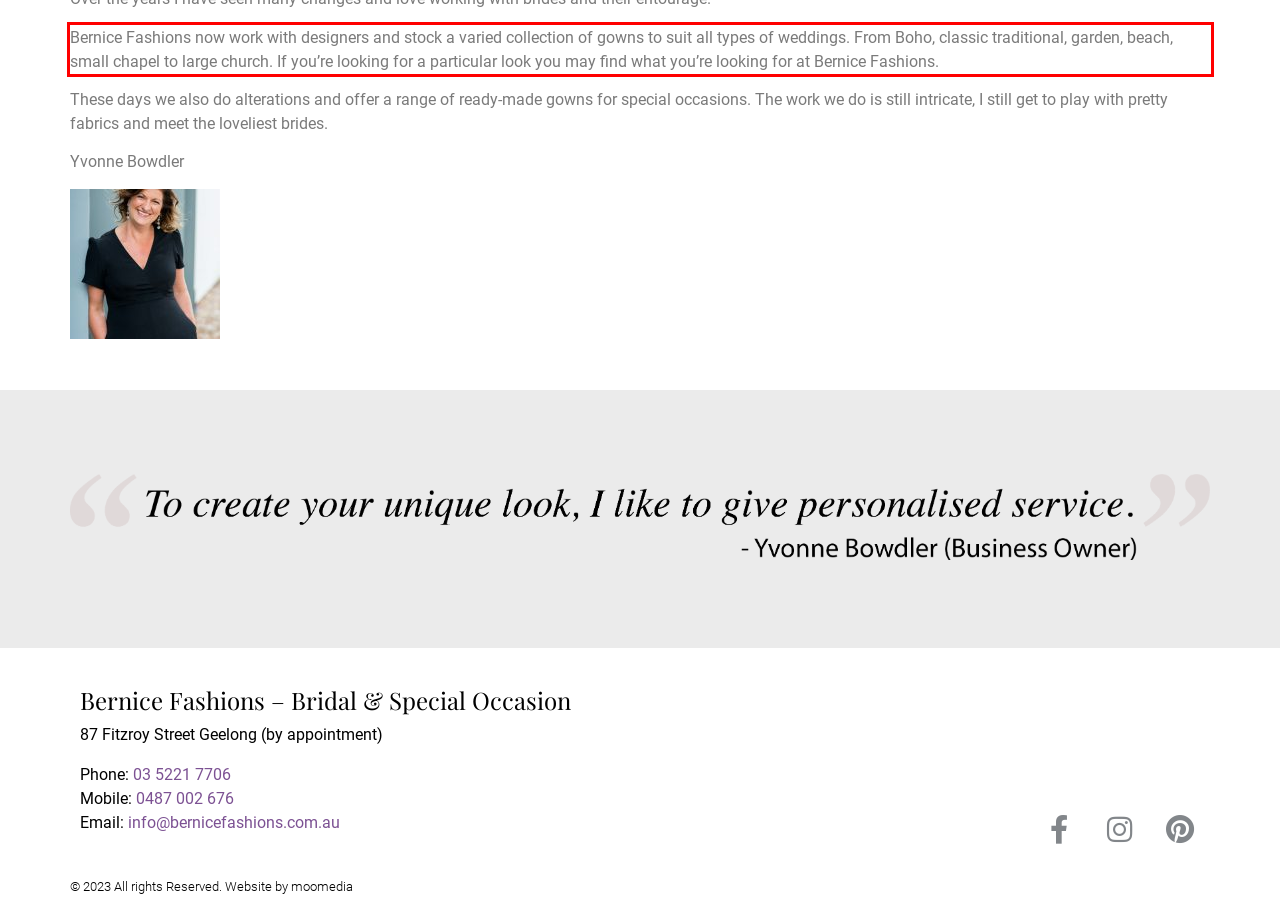You are provided with a screenshot of a webpage featuring a red rectangle bounding box. Extract the text content within this red bounding box using OCR.

Bernice Fashions now work with designers and stock a varied collection of gowns to suit all types of weddings. From Boho, classic traditional, garden, beach, small chapel to large church. If you’re looking for a particular look you may find what you’re looking for at Bernice Fashions.